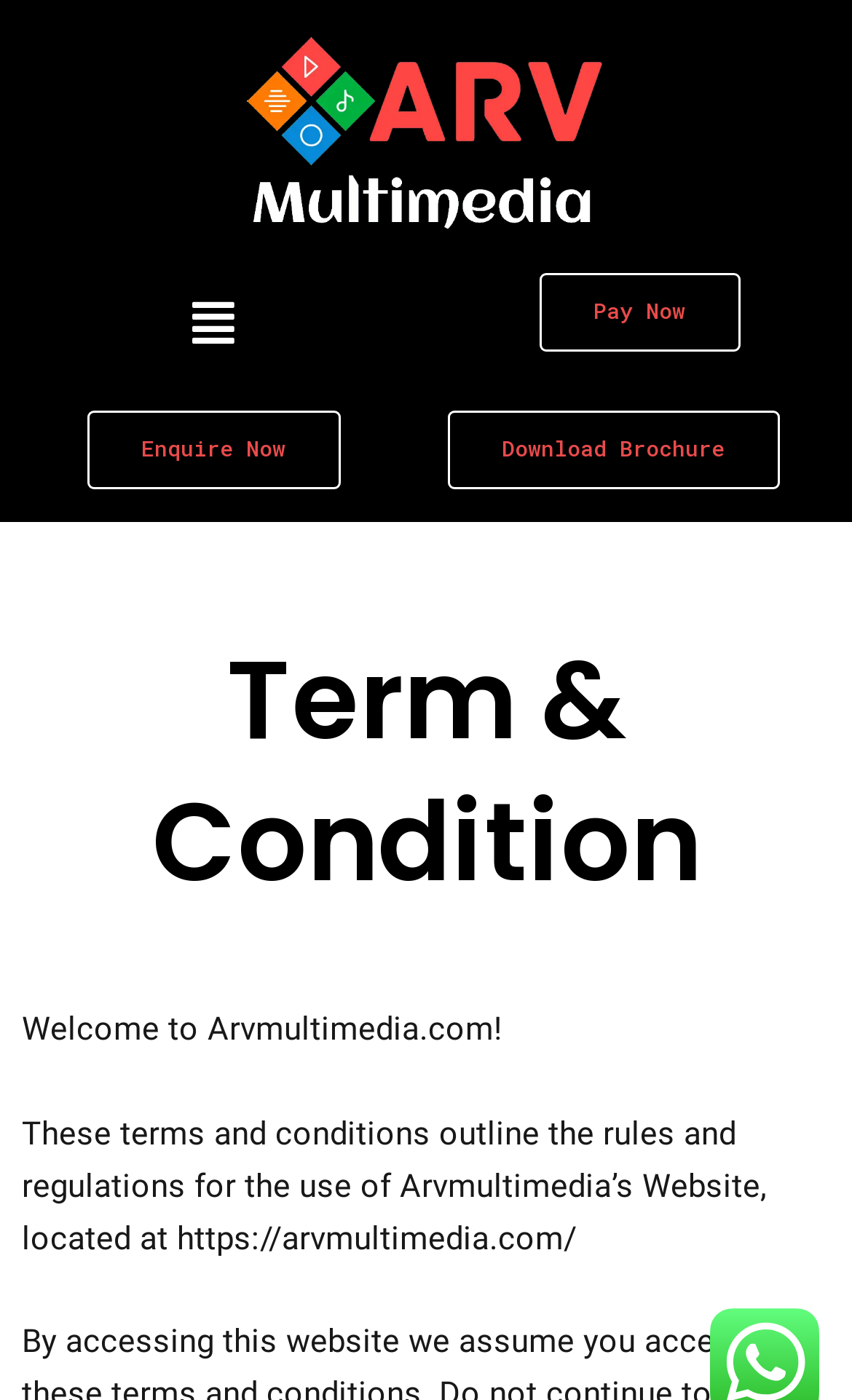What is the website's URL mentioned on this webpage?
Using the visual information, reply with a single word or short phrase.

https://arvmultimedia.com/